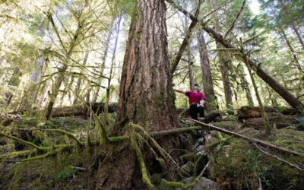Provide a one-word or brief phrase answer to the question:
What is the purpose of the image?

To highlight conservation efforts